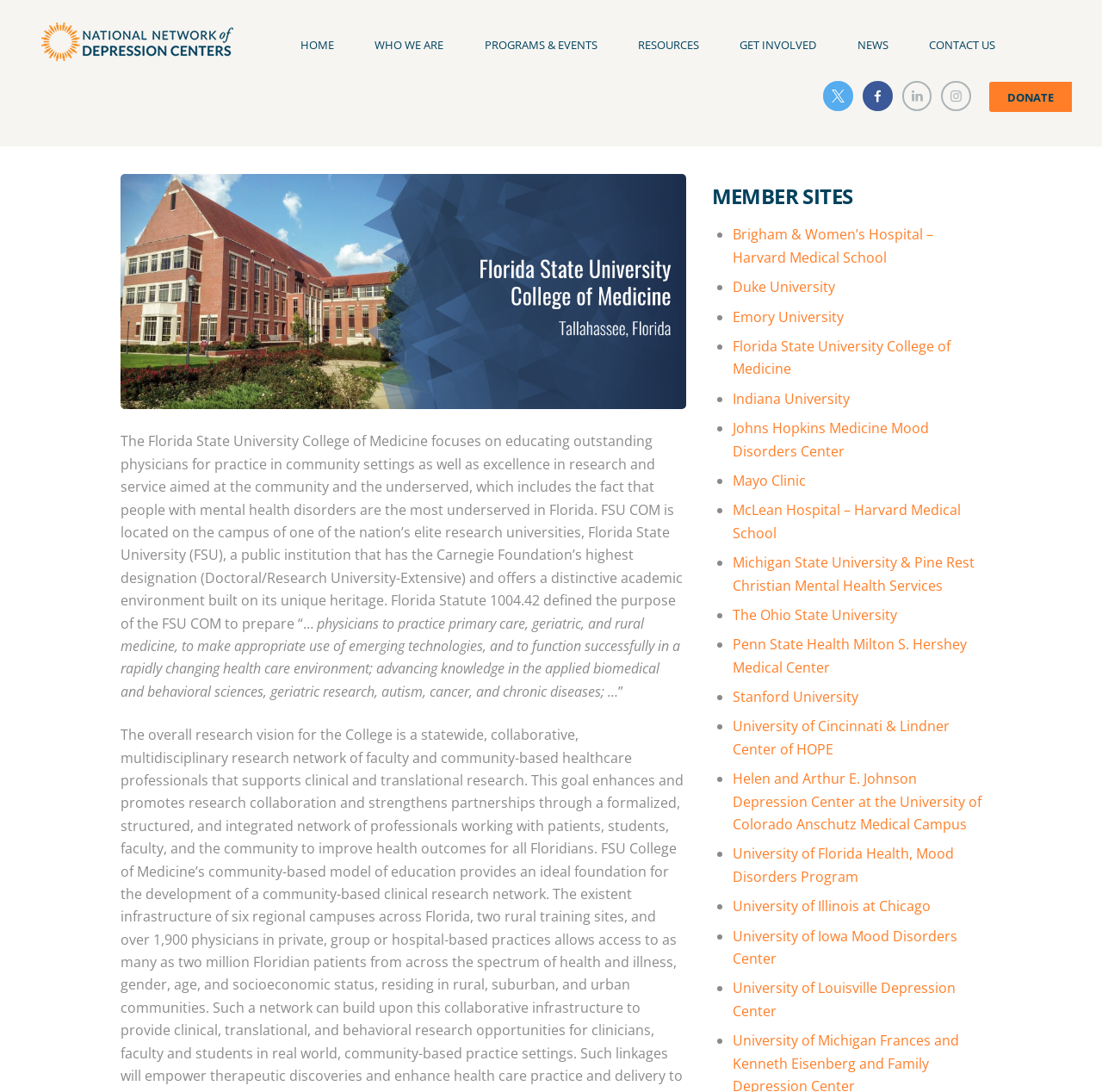What is the list of member sites?
From the screenshot, provide a brief answer in one word or phrase.

List of universities